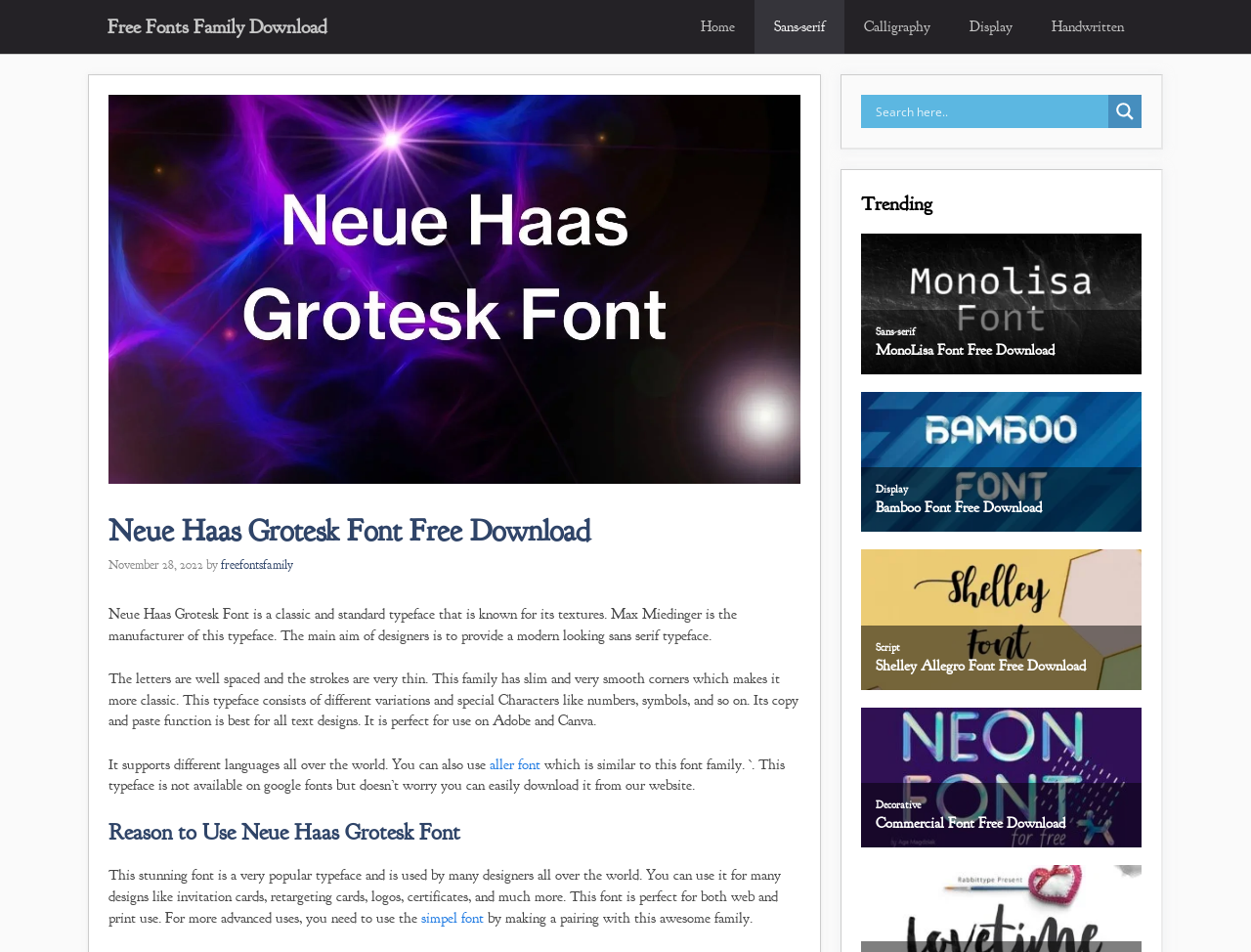What is the function of the button with a magnifier icon?
Using the image as a reference, deliver a detailed and thorough answer to the question.

I found the answer by looking at the button with a magnifier icon and the text 'Search form' nearby, which suggests that the button is used for searching.